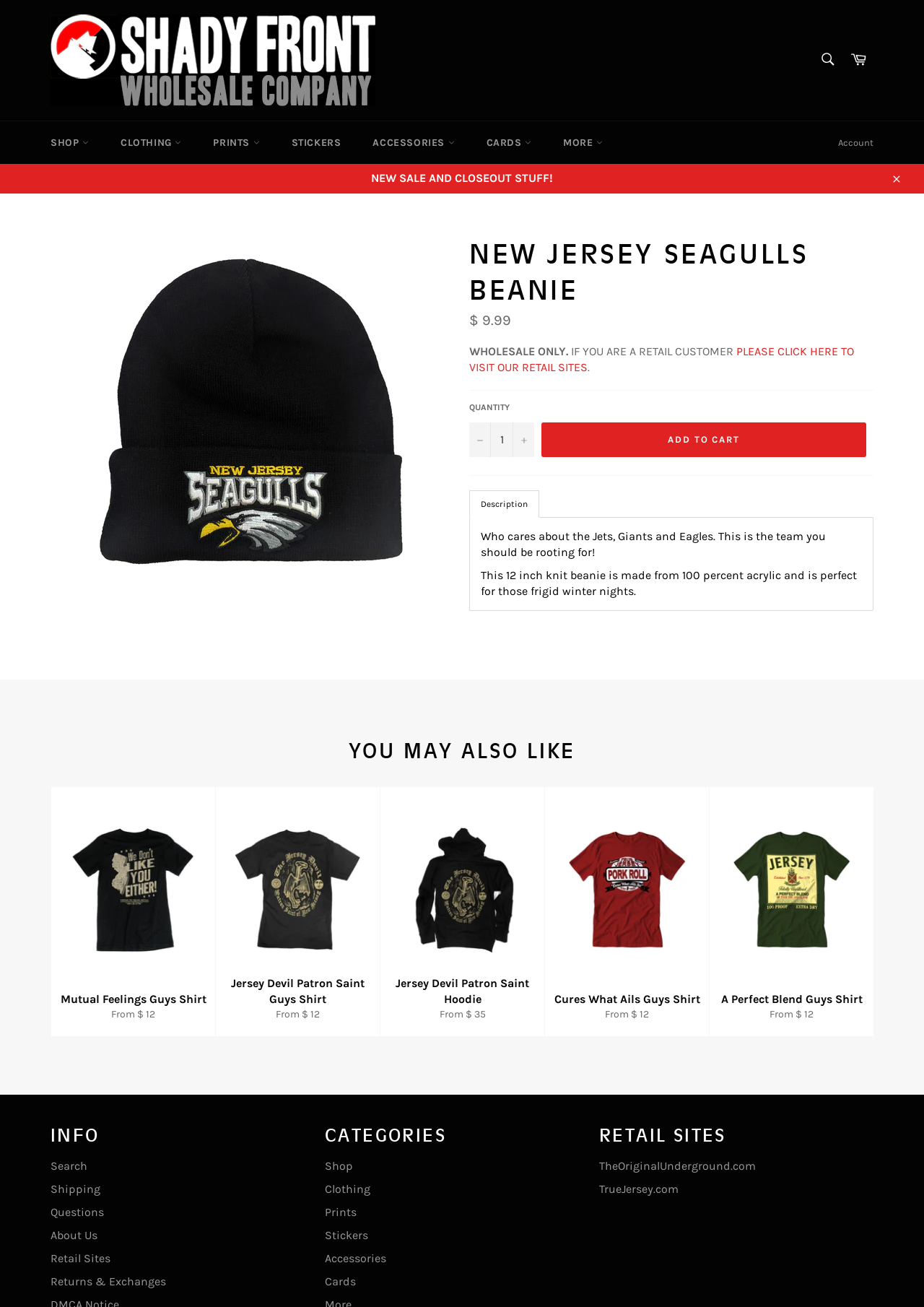Can you specify the bounding box coordinates for the region that should be clicked to fulfill this instruction: "Check out the Mutual Feelings Guys Shirt".

[0.055, 0.602, 0.233, 0.793]